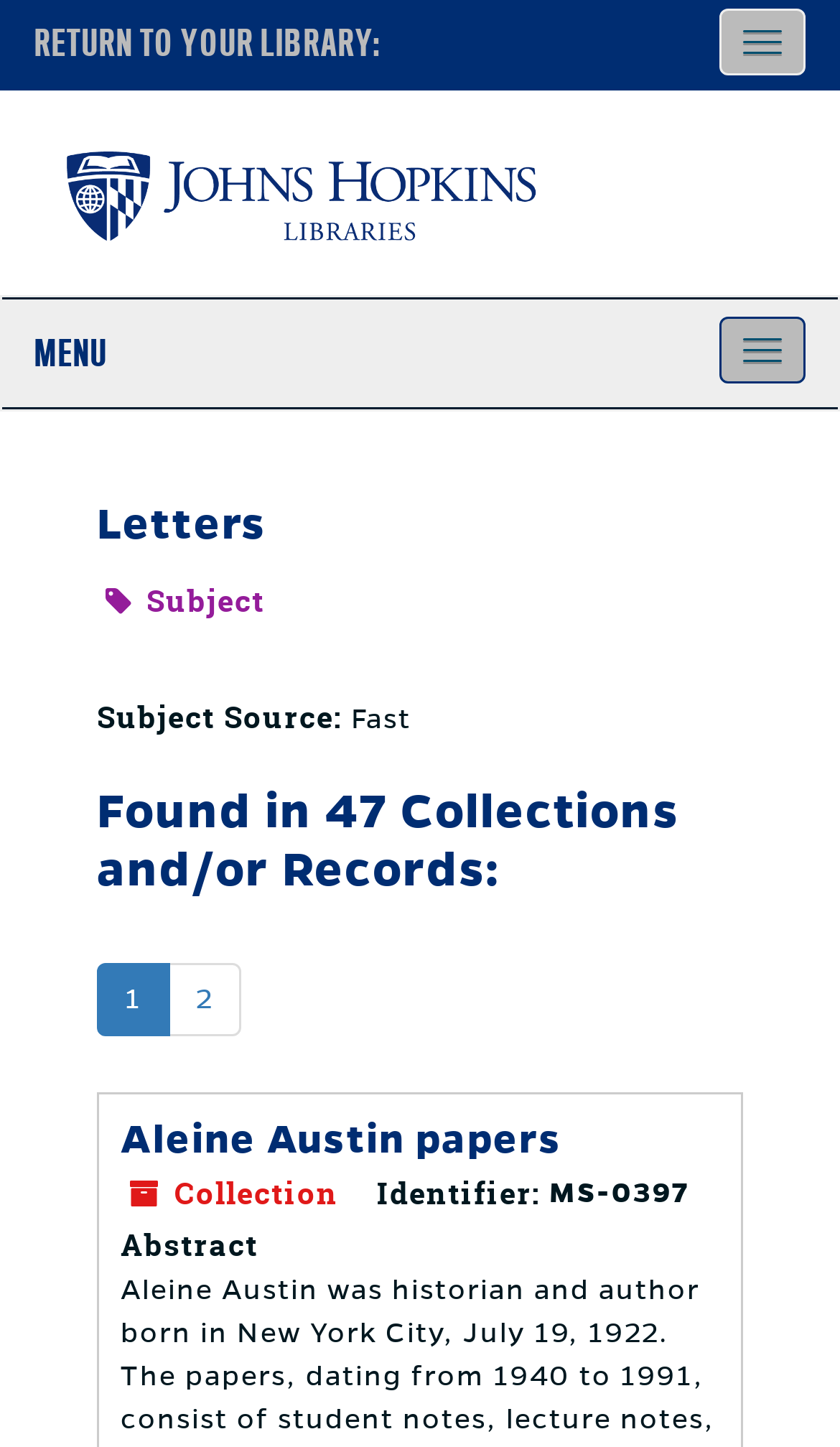How many links are there on the page?
Please use the visual content to give a single word or phrase answer.

3